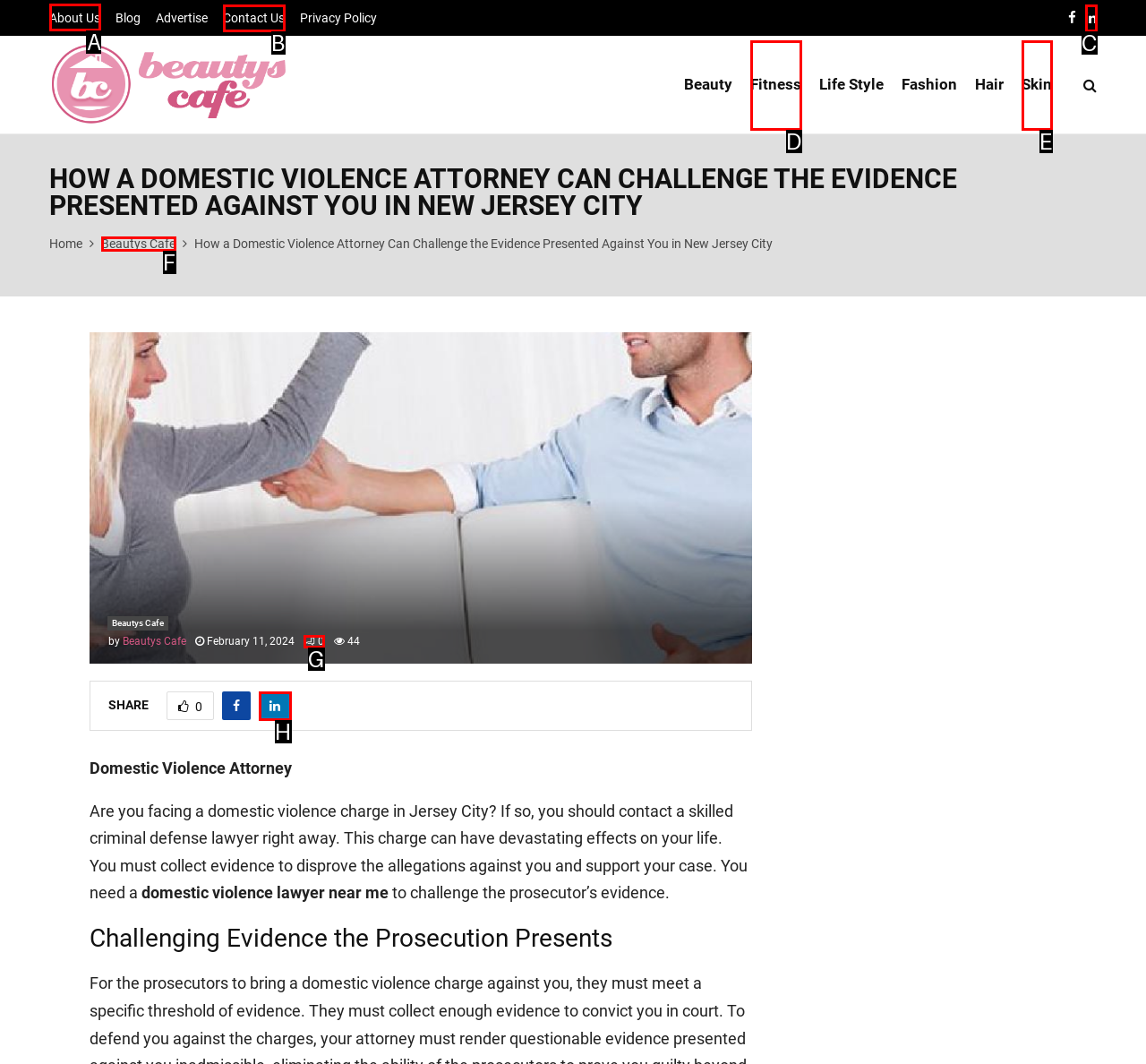Choose the HTML element you need to click to achieve the following task: Click About Us
Respond with the letter of the selected option from the given choices directly.

A